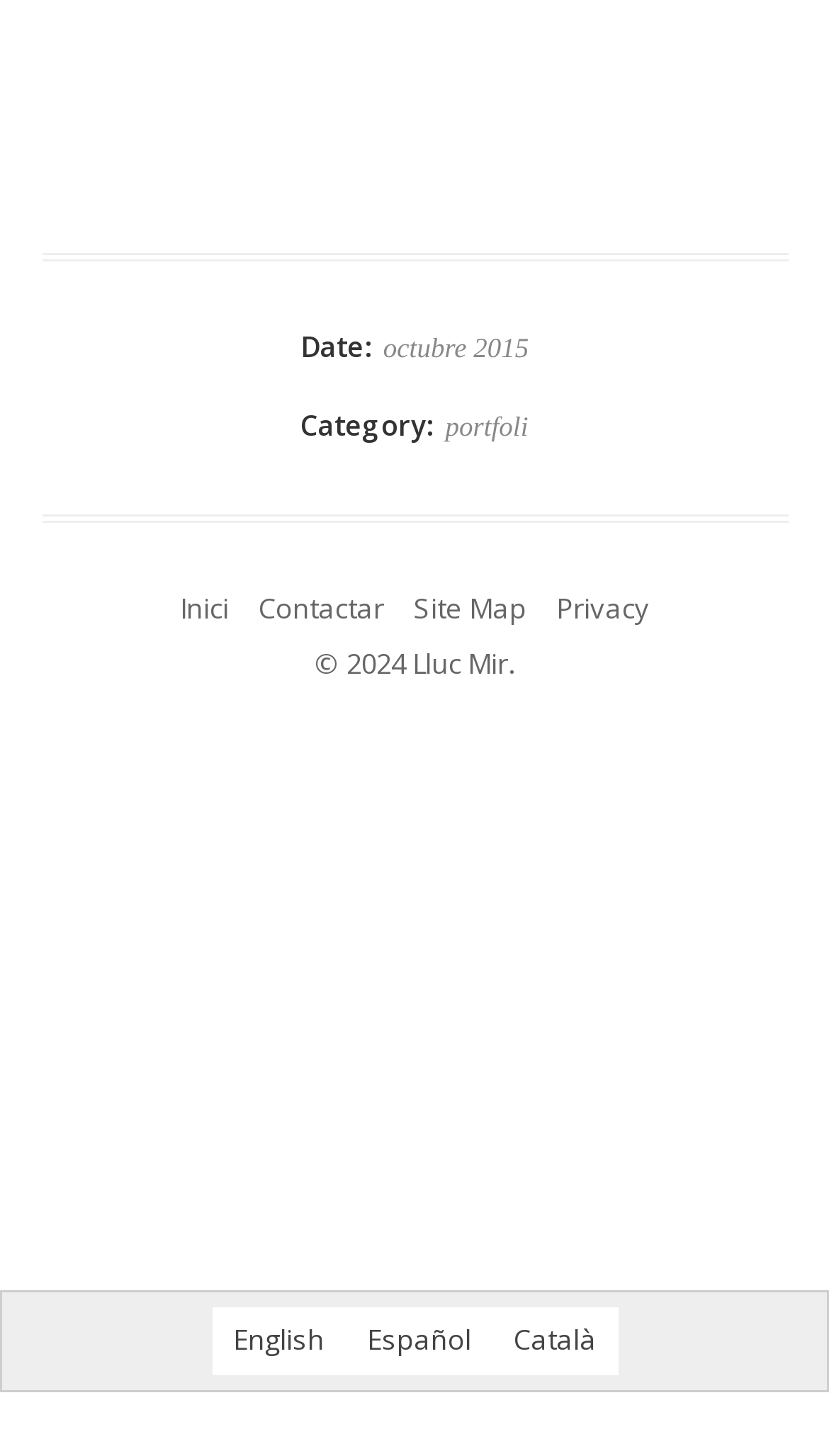Provide the bounding box coordinates of the HTML element this sentence describes: "portfoli". The bounding box coordinates consist of four float numbers between 0 and 1, i.e., [left, top, right, bottom].

[0.537, 0.282, 0.637, 0.304]